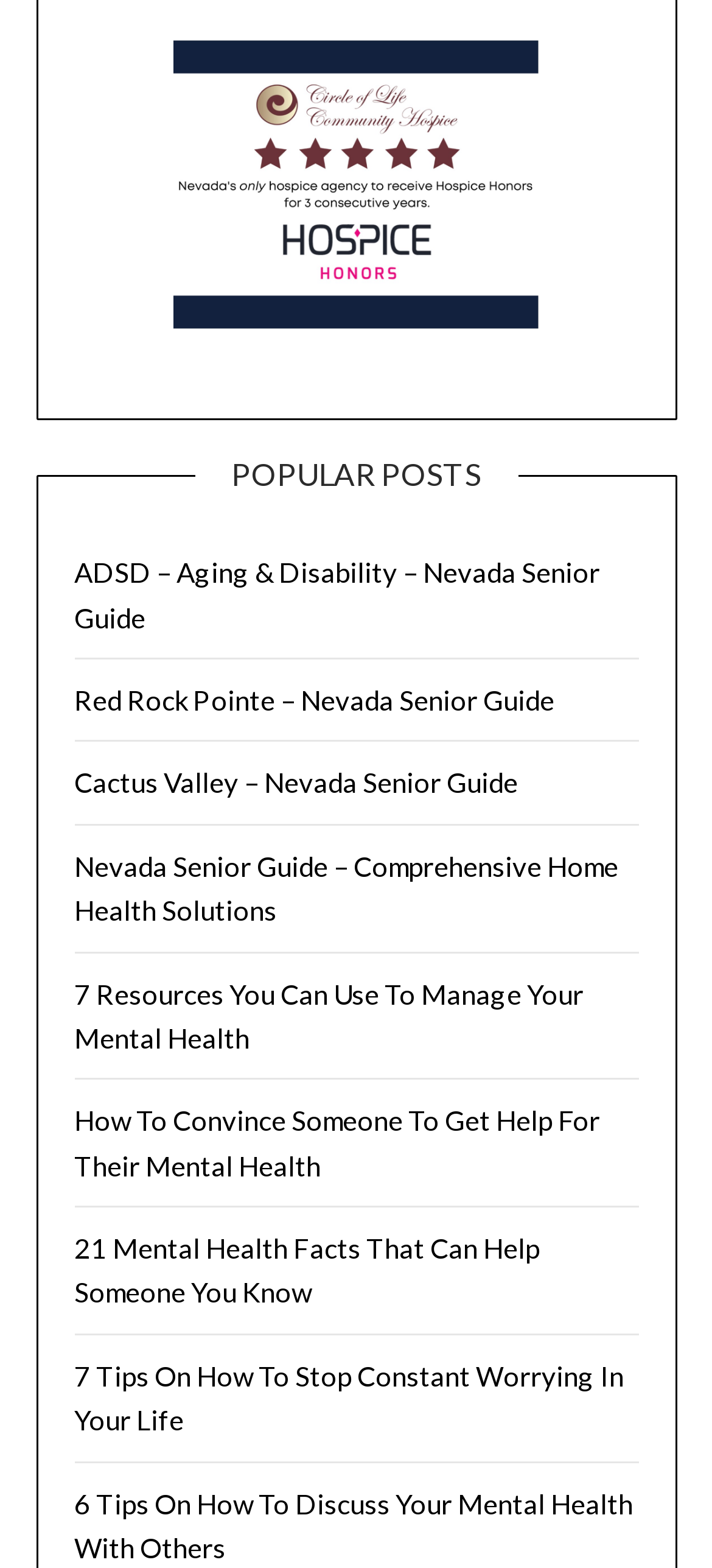Identify the bounding box coordinates of the region I need to click to complete this instruction: "View January 2024".

None